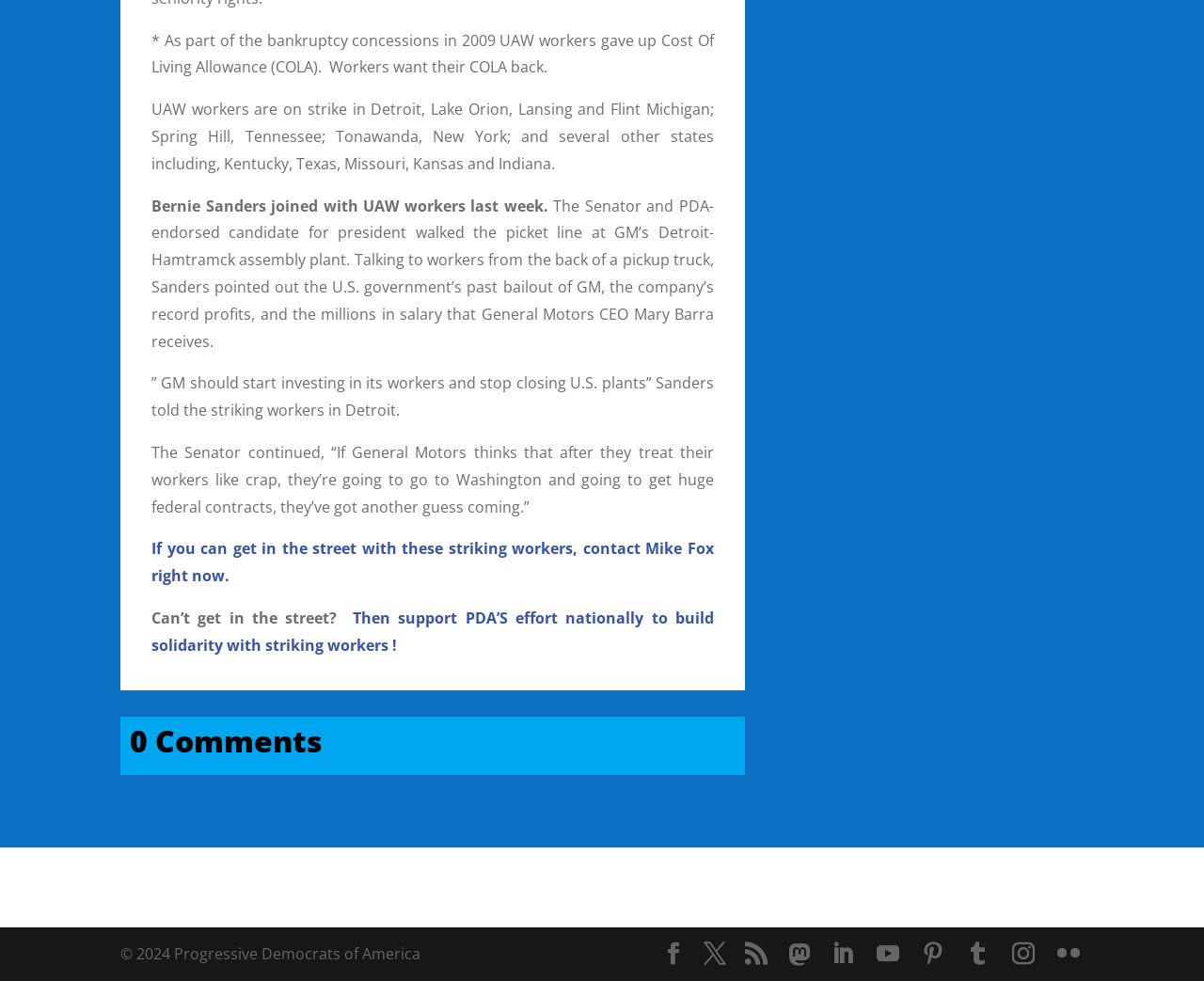What is the year mentioned in the copyright notice?
Using the picture, provide a one-word or short phrase answer.

2024